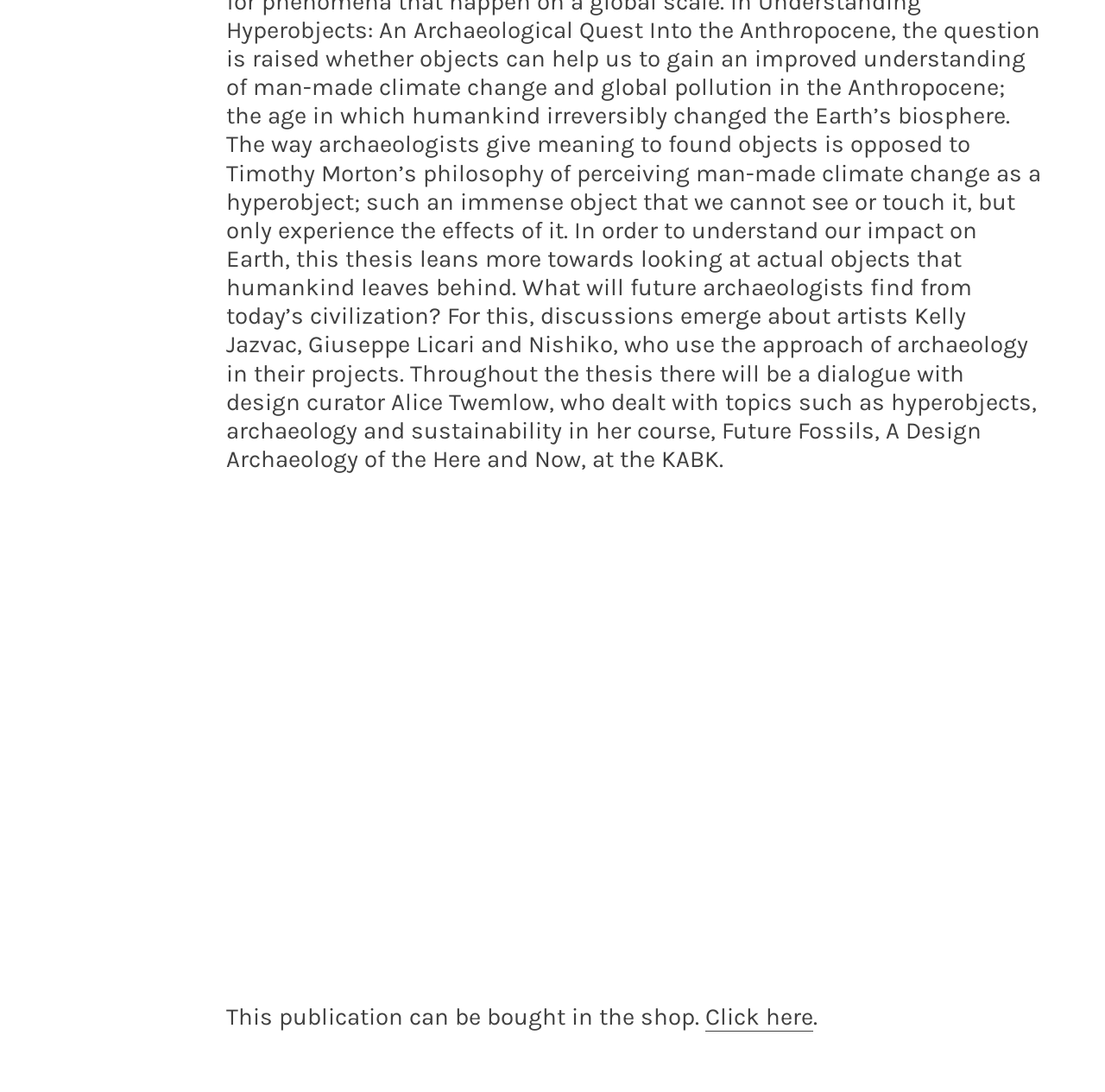Provide a brief response using a word or short phrase to this question:
How many lines of text are on the webpage?

3